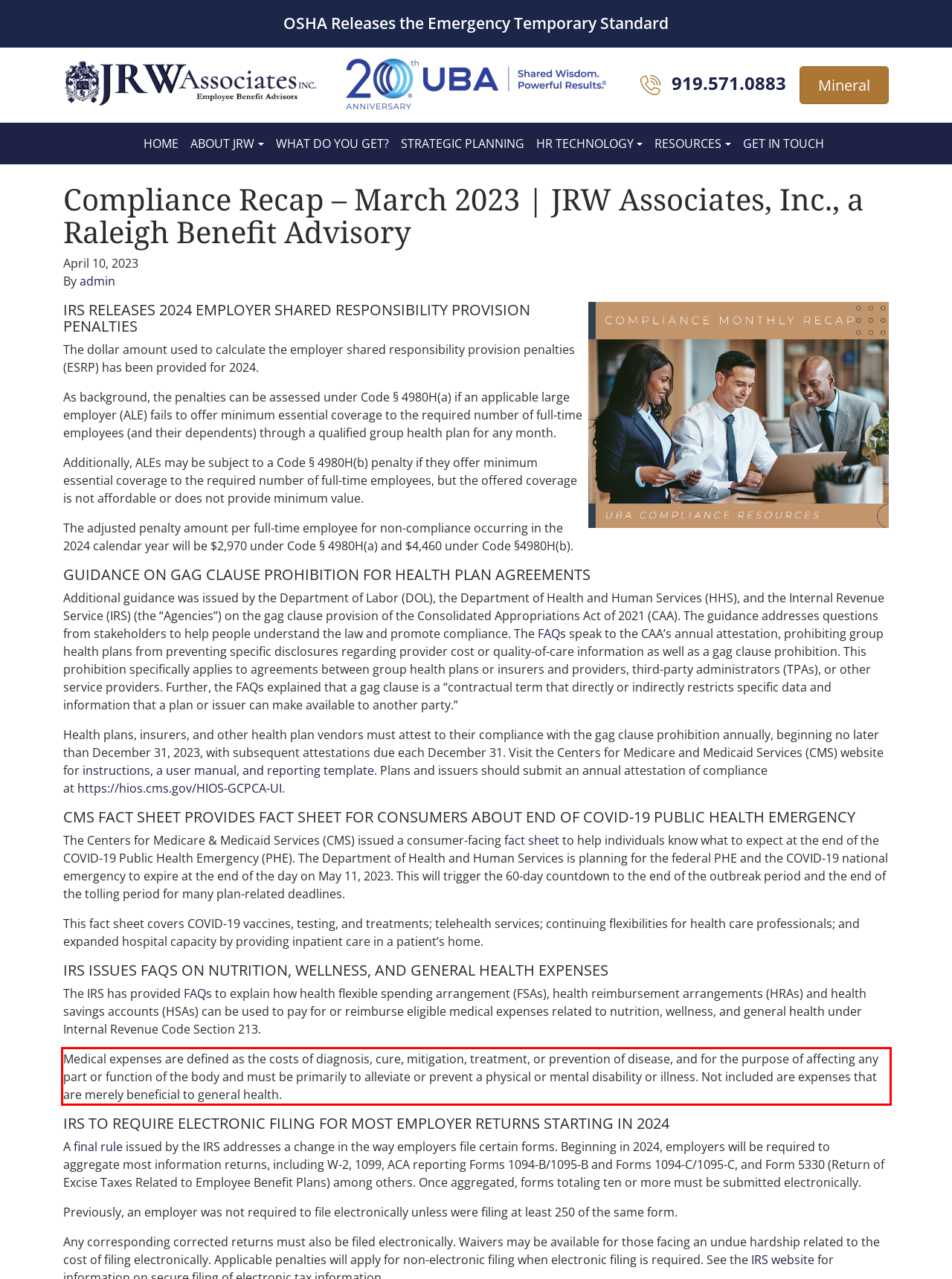Analyze the webpage screenshot and use OCR to recognize the text content in the red bounding box.

Medical expenses are defined as the costs of diagnosis, cure, mitigation, treatment, or prevention of disease, and for the purpose of affecting any part or function of the body and must be primarily to alleviate or prevent a physical or mental disability or illness. Not included are expenses that are merely beneficial to general health.